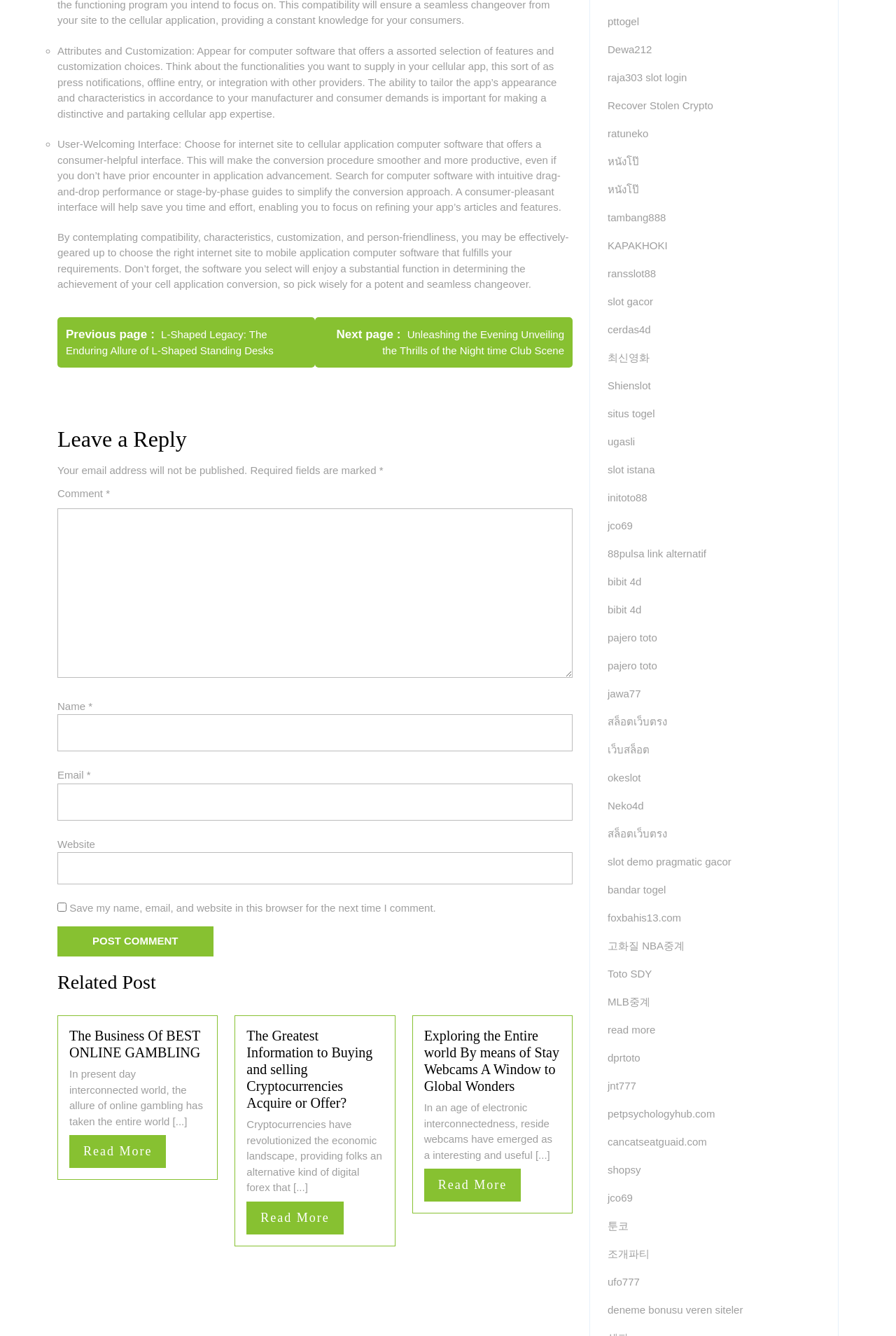Please specify the bounding box coordinates for the clickable region that will help you carry out the instruction: "Click the 'Posts' link".

[0.064, 0.229, 0.639, 0.283]